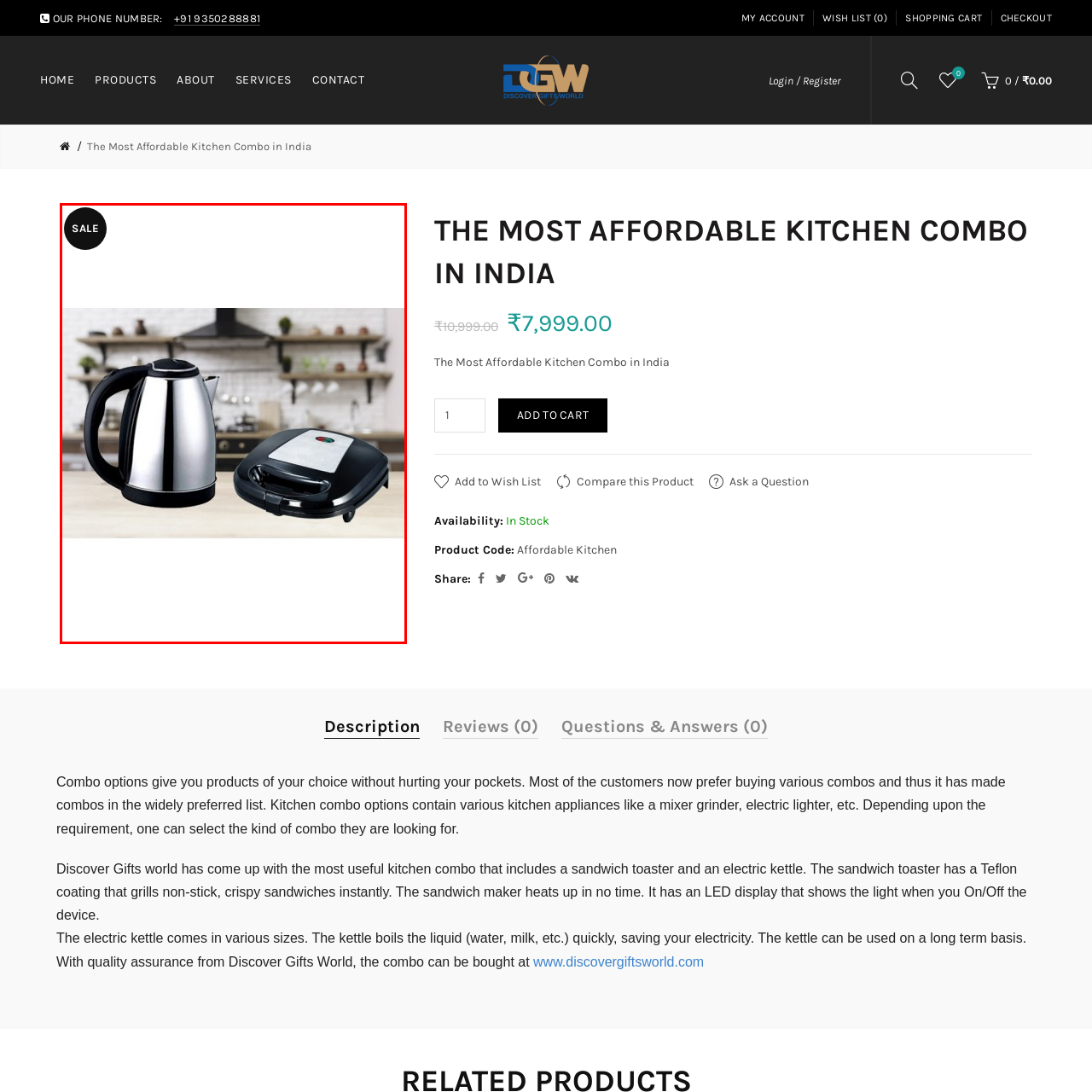Observe the highlighted image and answer the following: What is the purpose of the sandwich toaster?

Grill crispy sandwiches